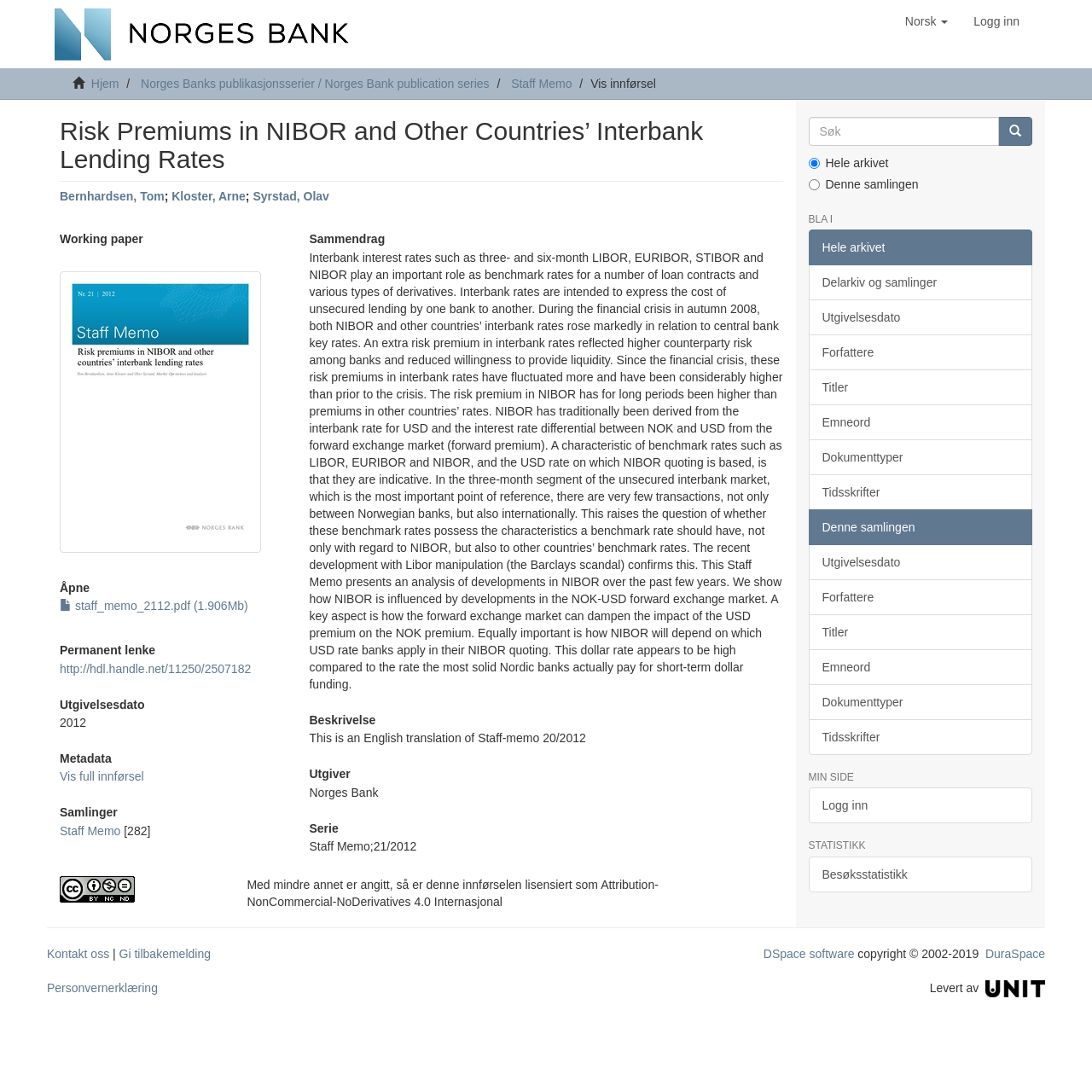Please identify the bounding box coordinates of the element's region that I should click in order to complete the following instruction: "View the 'Staff Memo' publication series". The bounding box coordinates consist of four float numbers between 0 and 1, i.e., [left, top, right, bottom].

[0.468, 0.07, 0.524, 0.083]